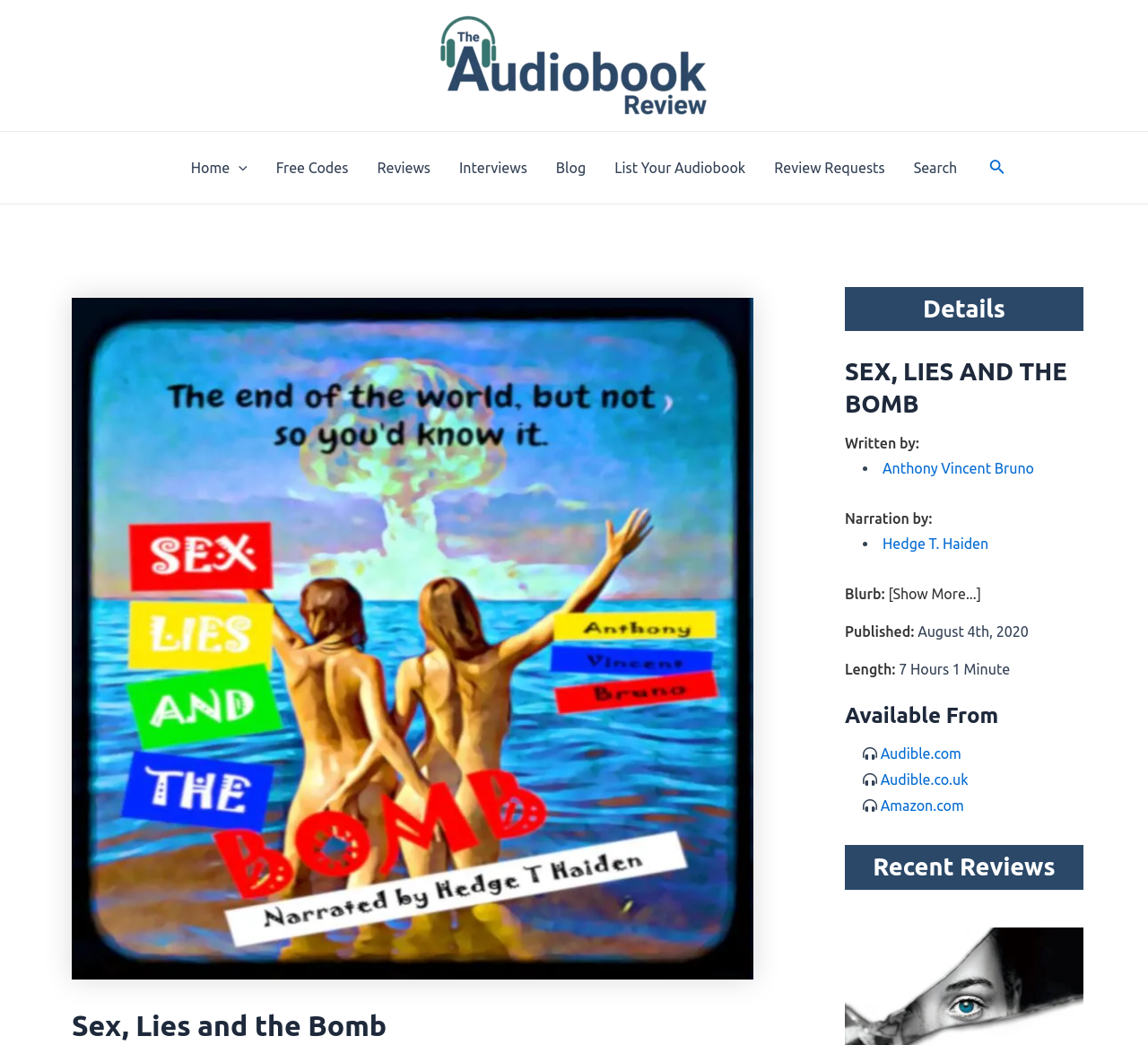Determine the bounding box coordinates of the clickable area required to perform the following instruction: "Click the Tabr Logo". The coordinates should be represented as four float numbers between 0 and 1: [left, top, right, bottom].

[0.383, 0.053, 0.617, 0.069]